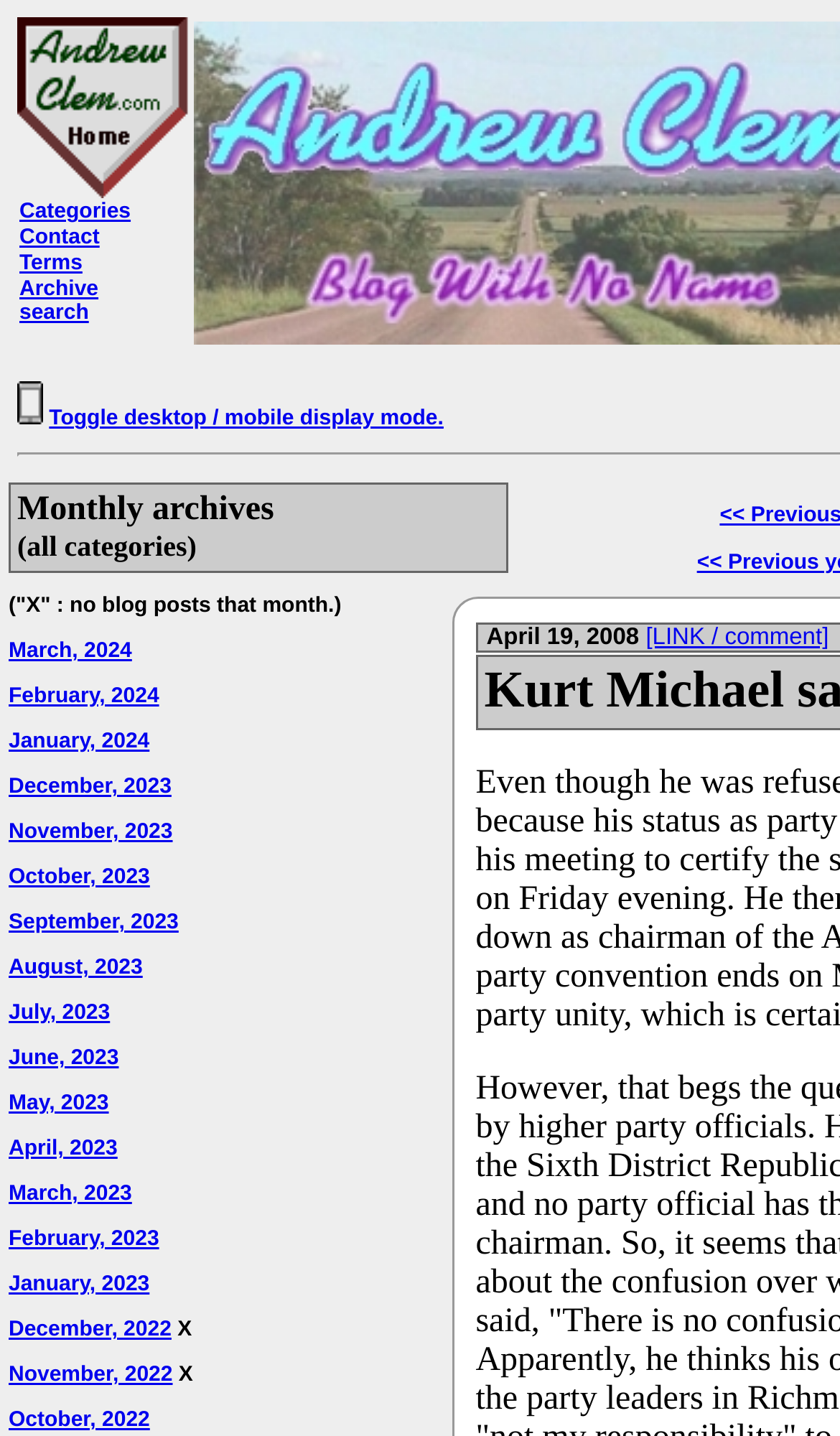Offer a comprehensive description of the webpage’s content and structure.

This webpage appears to be a blog or archive page, with a focus on monthly archives. At the top left, there is a link to "Andrew Clem home" accompanied by an image. To the right of this, there are several links to different categories, including "Categories", "Contact", "Terms", and "Archive search". 

Below these links, there is an image indicating a mobile device, and a link to toggle between desktop and mobile display modes. 

The main content of the page is a list of monthly archives, with a heading that reads "Monthly archives (all categories)". This list spans the majority of the page, with links to each month from March 2024 to April 2008. Each link is accompanied by a small "X" indicator, which is explained by a static text element at the top of the list as indicating months with no blog posts. 

At the bottom of the page, there is a static text element with the date "April 19, 2008", followed by a link to a comment or discussion thread.